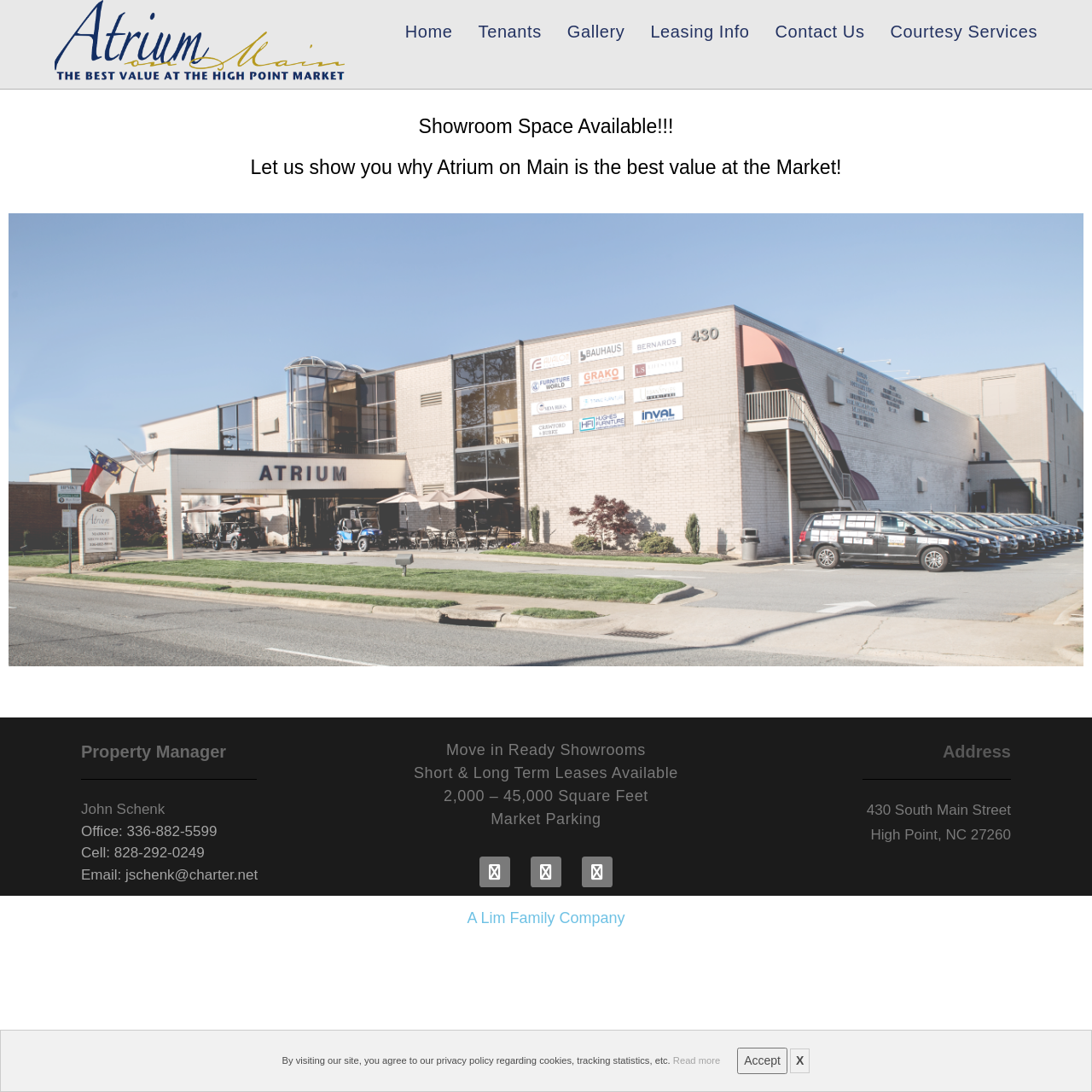Present a detailed account of what is displayed on the webpage.

This webpage is about Atrium On Main, a showroom space for the High Point Furniture Market. At the top, there is a banner with the company's logo and name, "Atrium On Main". Below the banner, there is a navigation menu with links to "Home", "Tenants", "Gallery", "Leasing Info", "Contact Us", and "Courtesy Services".

The main content area is divided into two sections. On the left, there is a section with a heading "Property Manager" that lists the contact information of John Schenk, including office and cell phone numbers, and an email address.

On the right, there is a section that highlights the features of the showroom space. It starts with a bold title "Showroom Space Available!!!" and a brief description of why Atrium on Main is the best value at the Market. Below this, there are several bullet points listing the benefits of the showroom space, including "Move in Ready Showrooms", "Short & Long Term Leases Available", "2,000 – 45,000 Square Feet", and "Market Parking".

At the bottom of the page, there is a section with the company's address, "430 South Main Street, High Point, NC 27260", and a note that it is "A Lim Family Company". There are also social media links to Facebook, Instagram, and Twitter.

In the bottom right corner, there is a notification bar with a message about the website's privacy policy, along with buttons to "Read more" and "Accept".